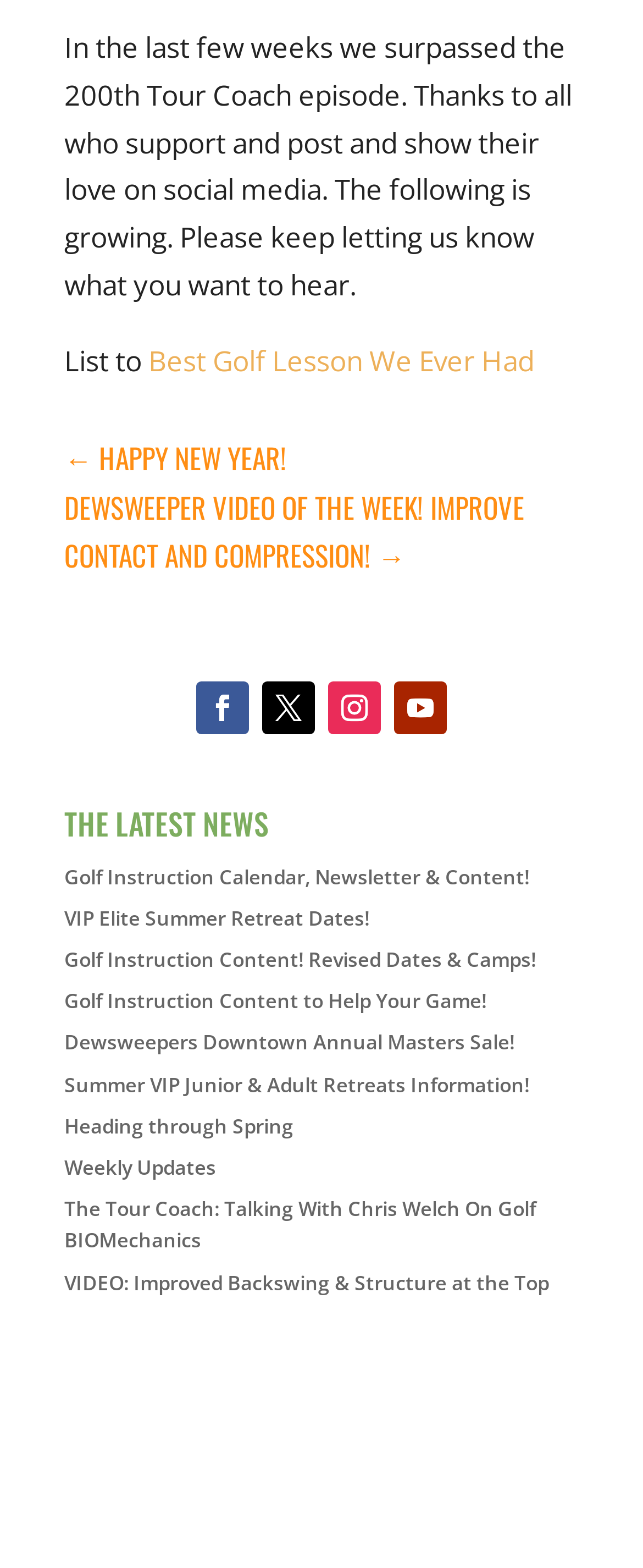What is the category of the webpage content?
Answer the question in as much detail as possible.

The webpage contains multiple links and static text elements related to golf instruction, such as 'Golf Instruction Calendar', 'Golf Instruction Content', and 'VIDEO: Improved Backswing & Structure at the Top', indicating that the webpage is focused on golf instruction.